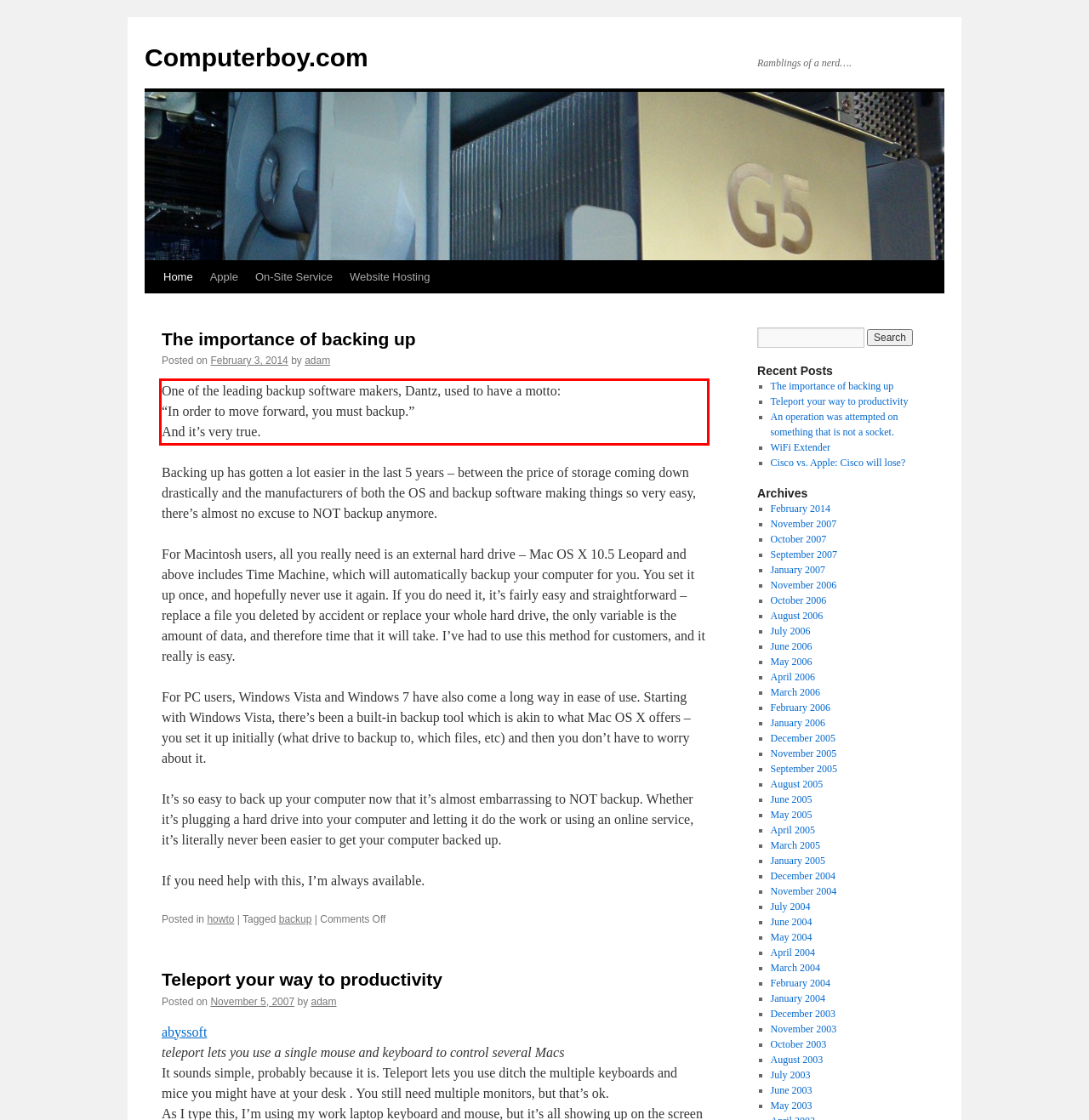In the screenshot of the webpage, find the red bounding box and perform OCR to obtain the text content restricted within this red bounding box.

One of the leading backup software makers, Dantz, used to have a motto: “In order to move forward, you must backup.” And it’s very true.